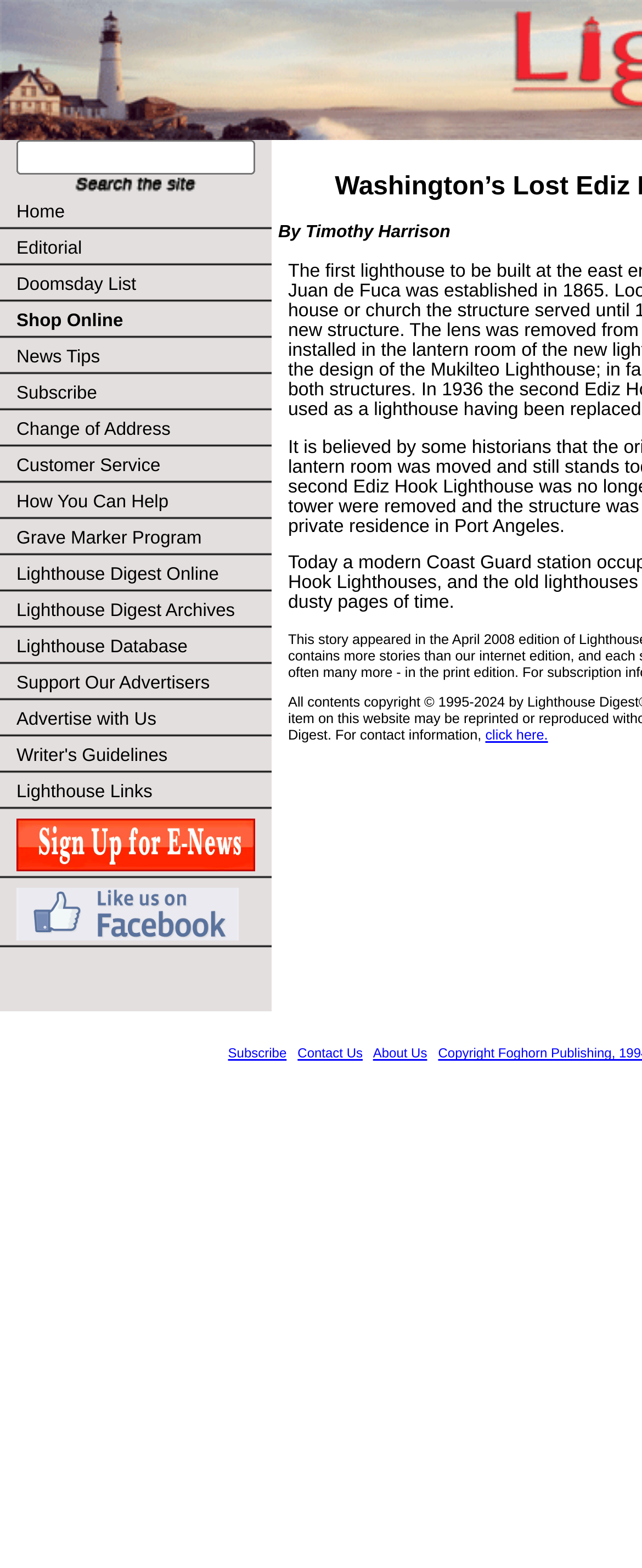Show the bounding box coordinates of the region that should be clicked to follow the instruction: "Contact Us."

[0.464, 0.667, 0.565, 0.677]